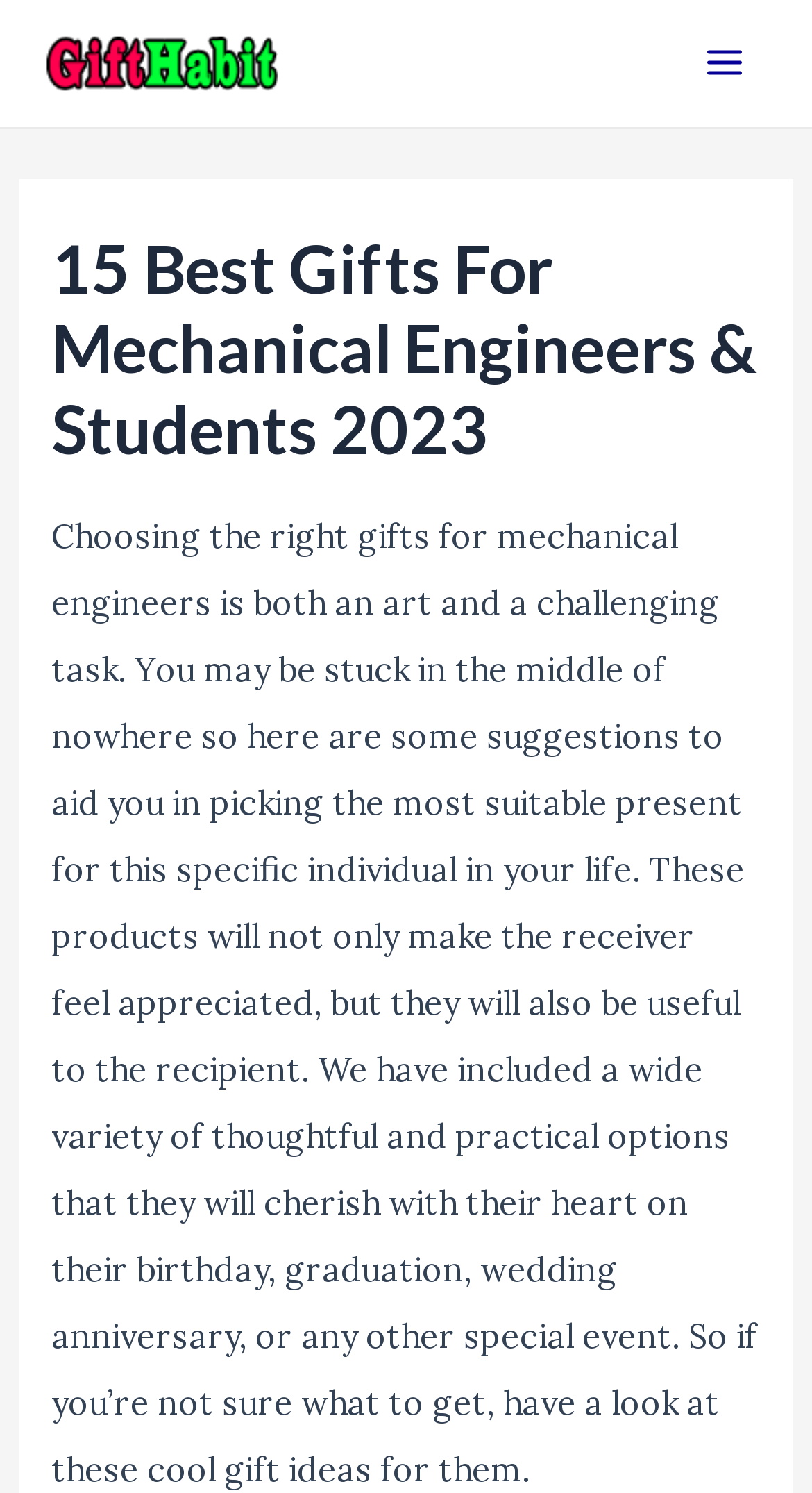Find the headline of the webpage and generate its text content.

15 Best Gifts For Mechanical Engineers & Students 2023